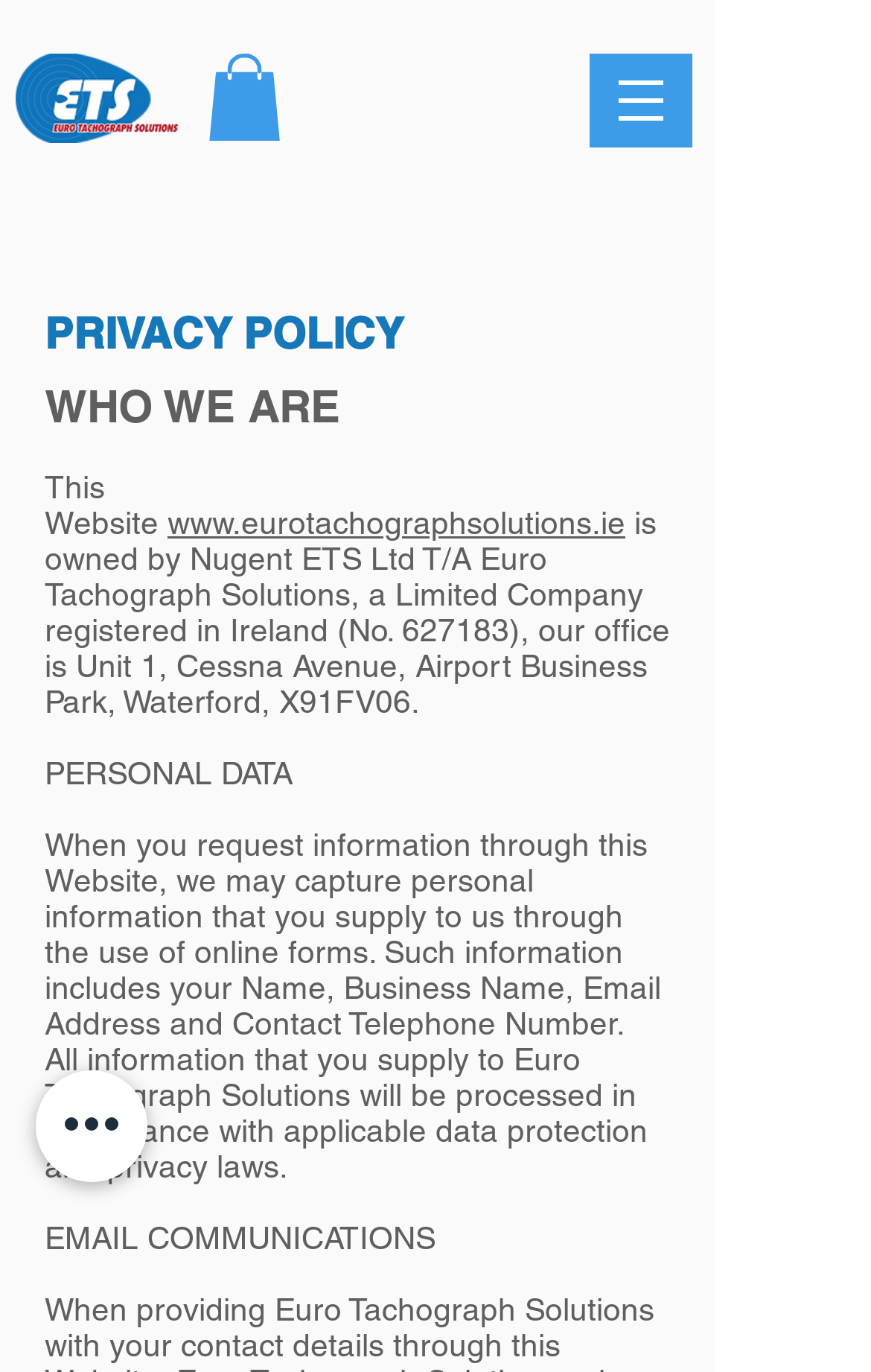What is the purpose of capturing personal information on this website?
Look at the image and provide a detailed response to the question.

The webpage states that 'All information that you supply to Euro Tachograph Solutions will be processed in accordance with applicable data protection and privacy laws.' This implies that the purpose of capturing personal information on this website is to process it in accordance with data protection laws.